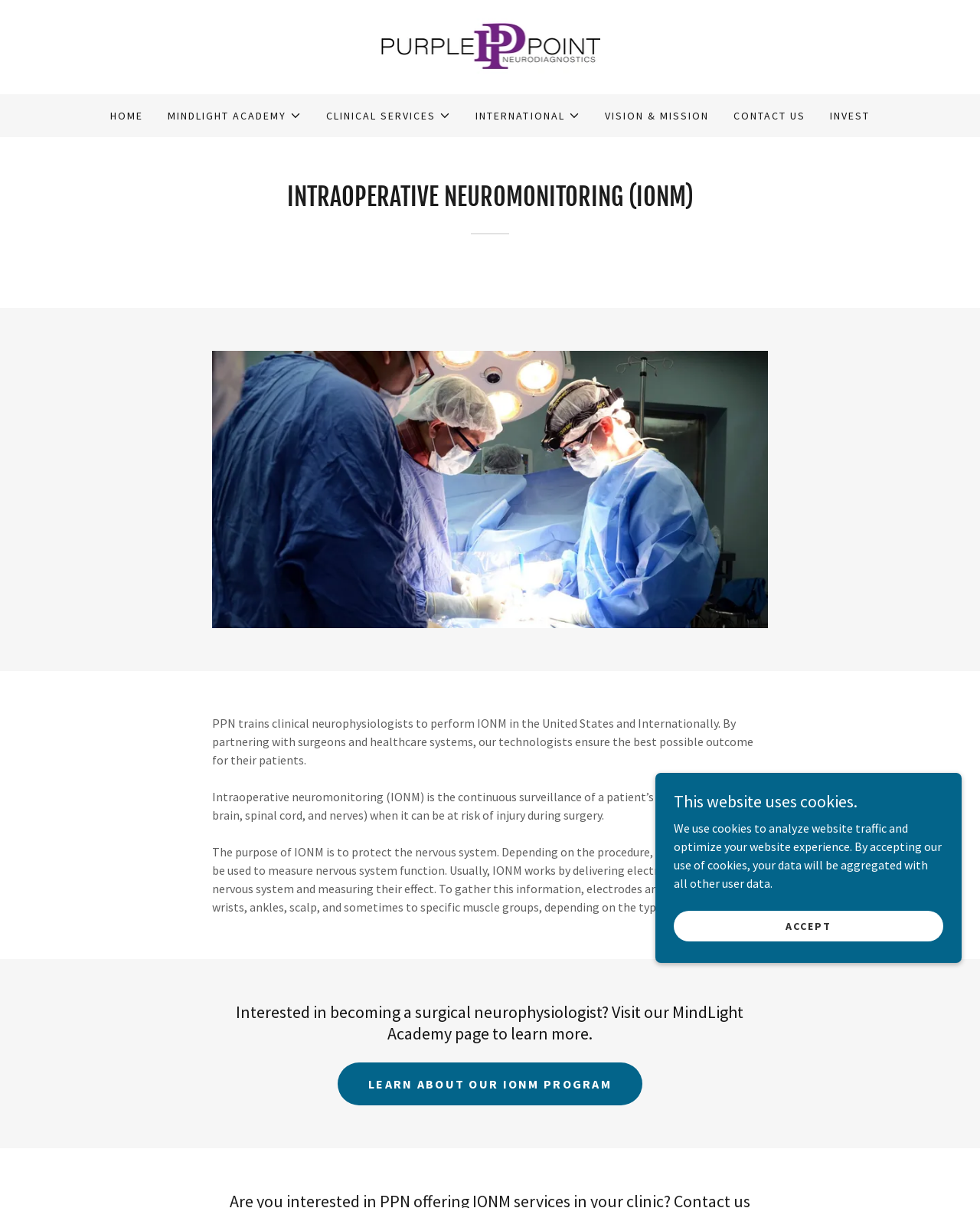Respond with a single word or phrase for the following question: 
What is the purpose of IONM?

To protect the nervous system